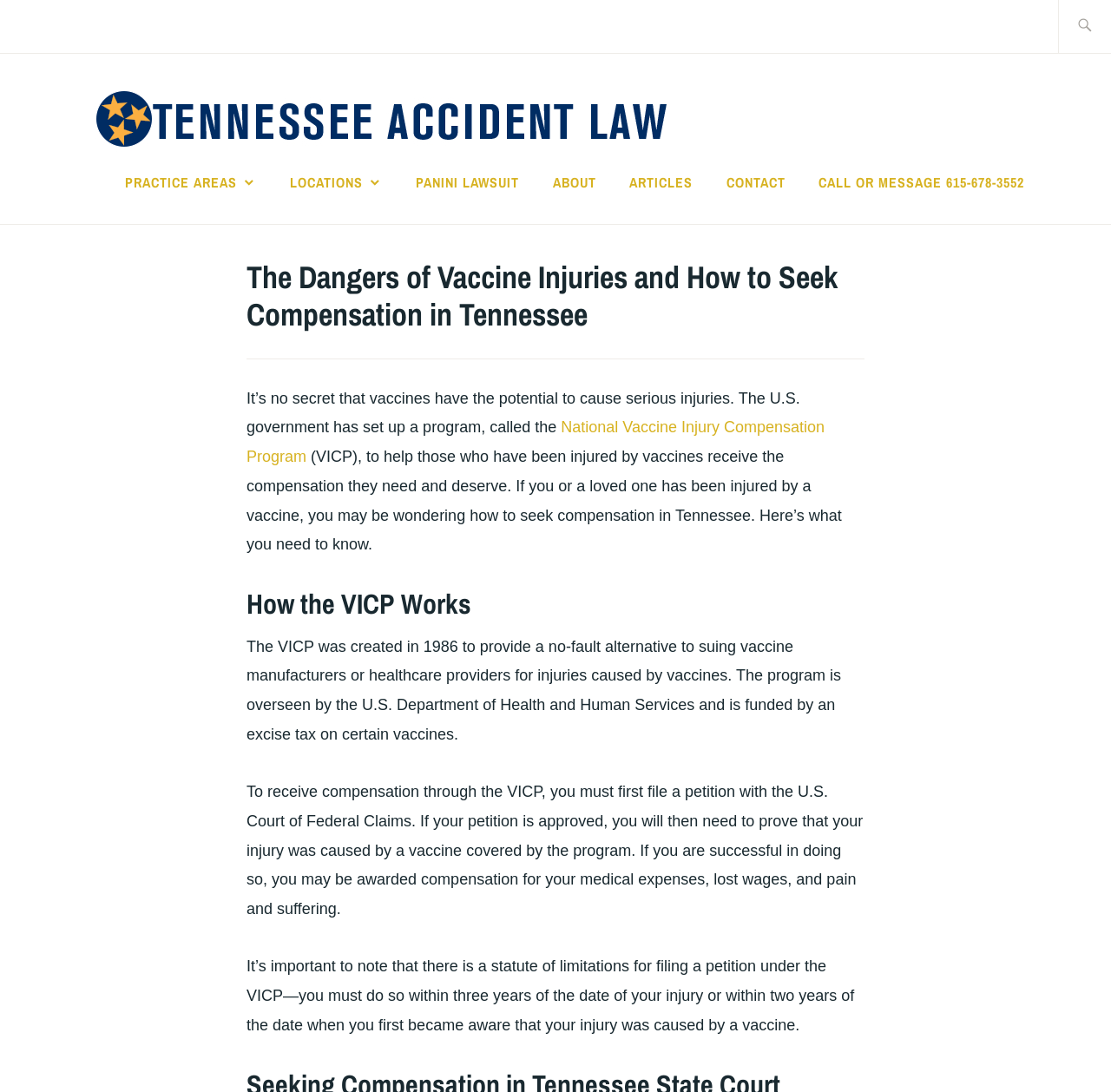How long do you have to file a petition under the VICP?
Please craft a detailed and exhaustive response to the question.

I found the answer by reading the paragraph that starts with 'It’s important to note that there is a statute of limitations for filing a petition under the VICP'. The sentence 'you must do so within three years of the date of your injury or within two years of the date when you first became aware that your injury was caused by a vaccine' suggests that you have three years to file a petition under the VICP.